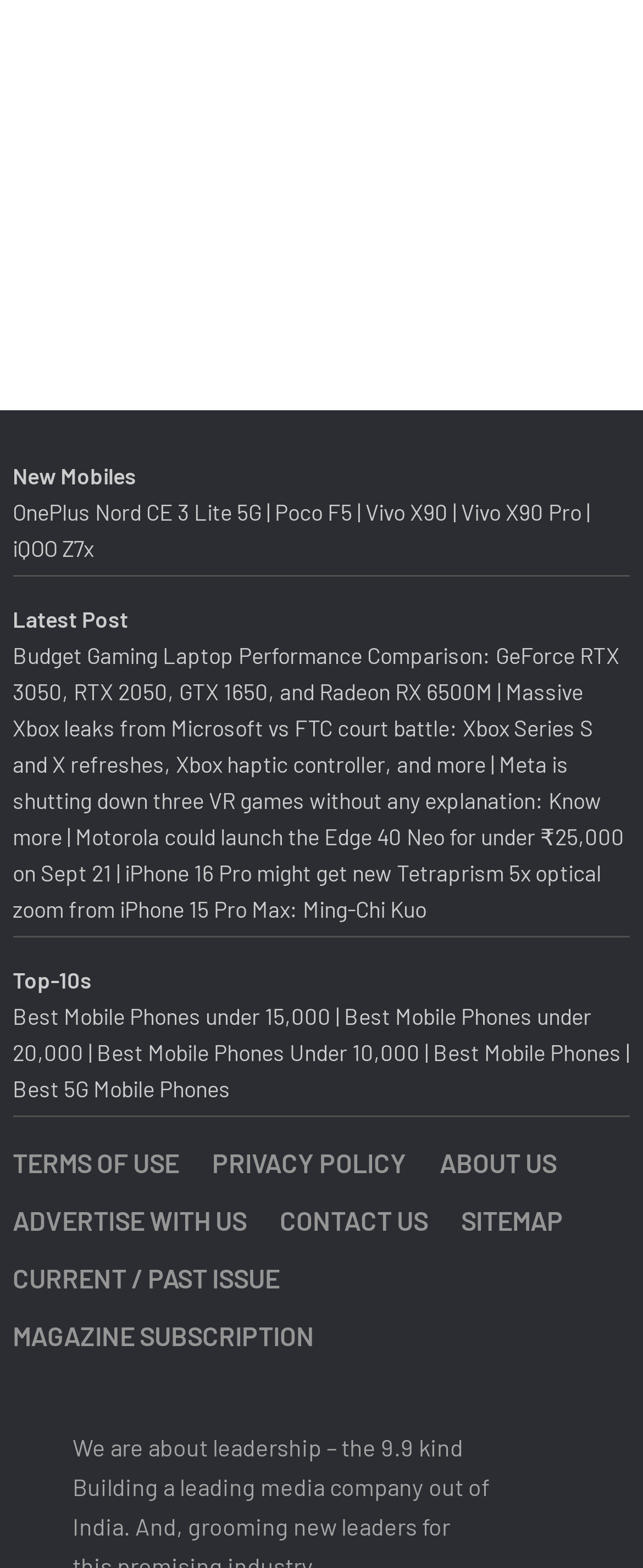How many 'Best Mobile Phones' lists are there?
Could you give a comprehensive explanation in response to this question?

There are four 'Best Mobile Phones' lists: 'Best Mobile Phones under 15,000', 'Best Mobile Phones under 20,000', 'Best Mobile Phones Under 10,000', and 'Best Mobile Phones'.